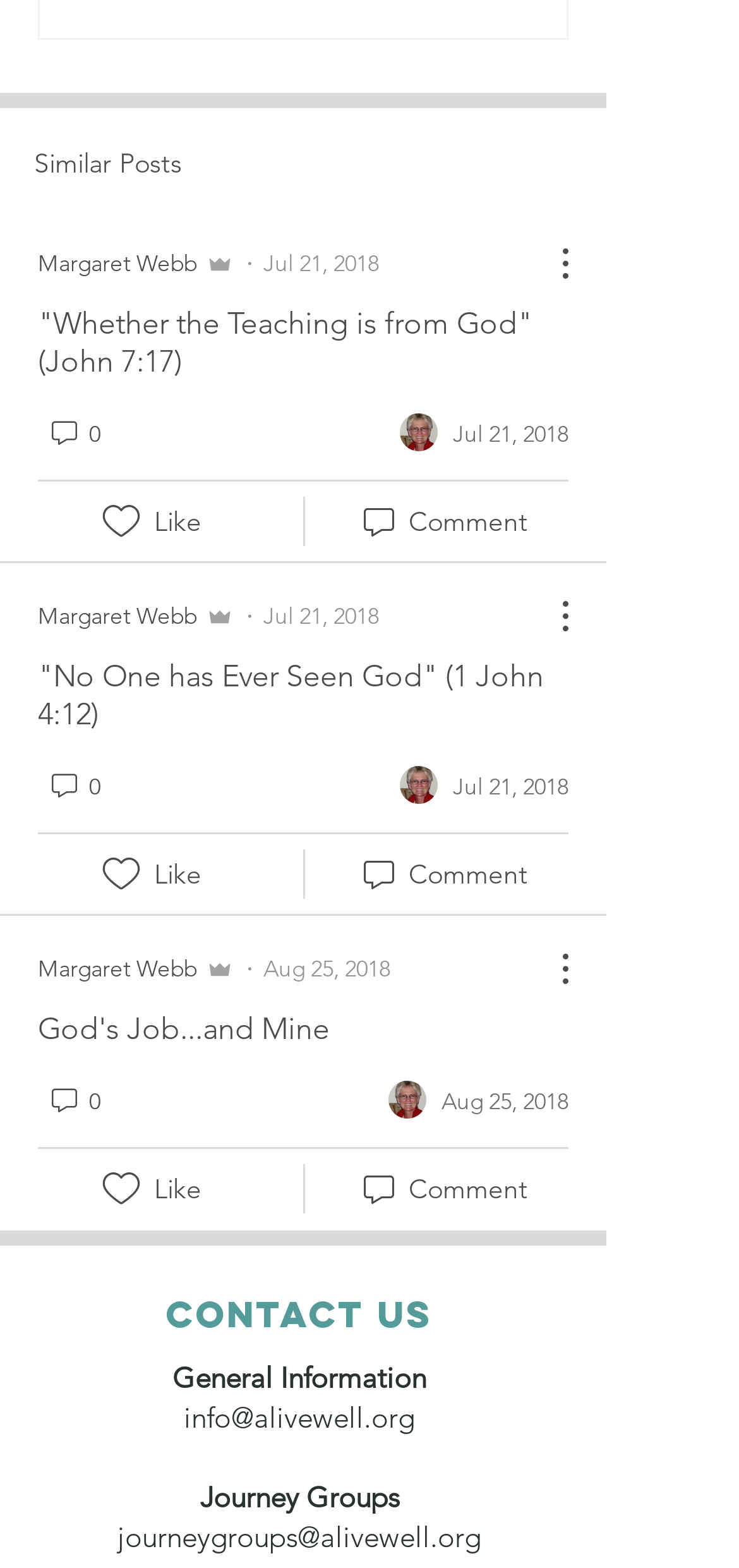Who is the author of the first post?
Using the visual information, answer the question in a single word or phrase.

Margaret Webb